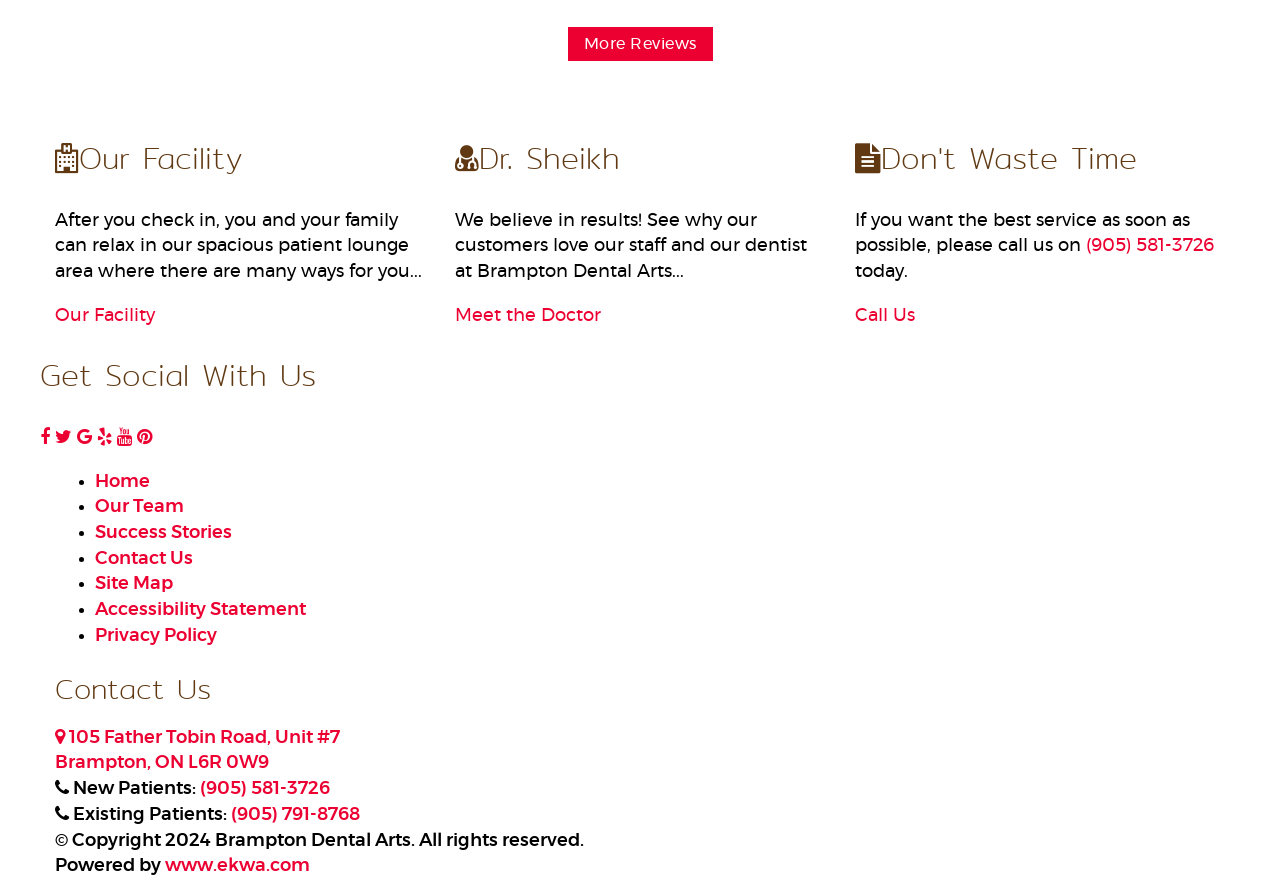Locate the bounding box coordinates of the area where you should click to accomplish the instruction: "Meet the Doctor".

[0.355, 0.349, 0.47, 0.369]